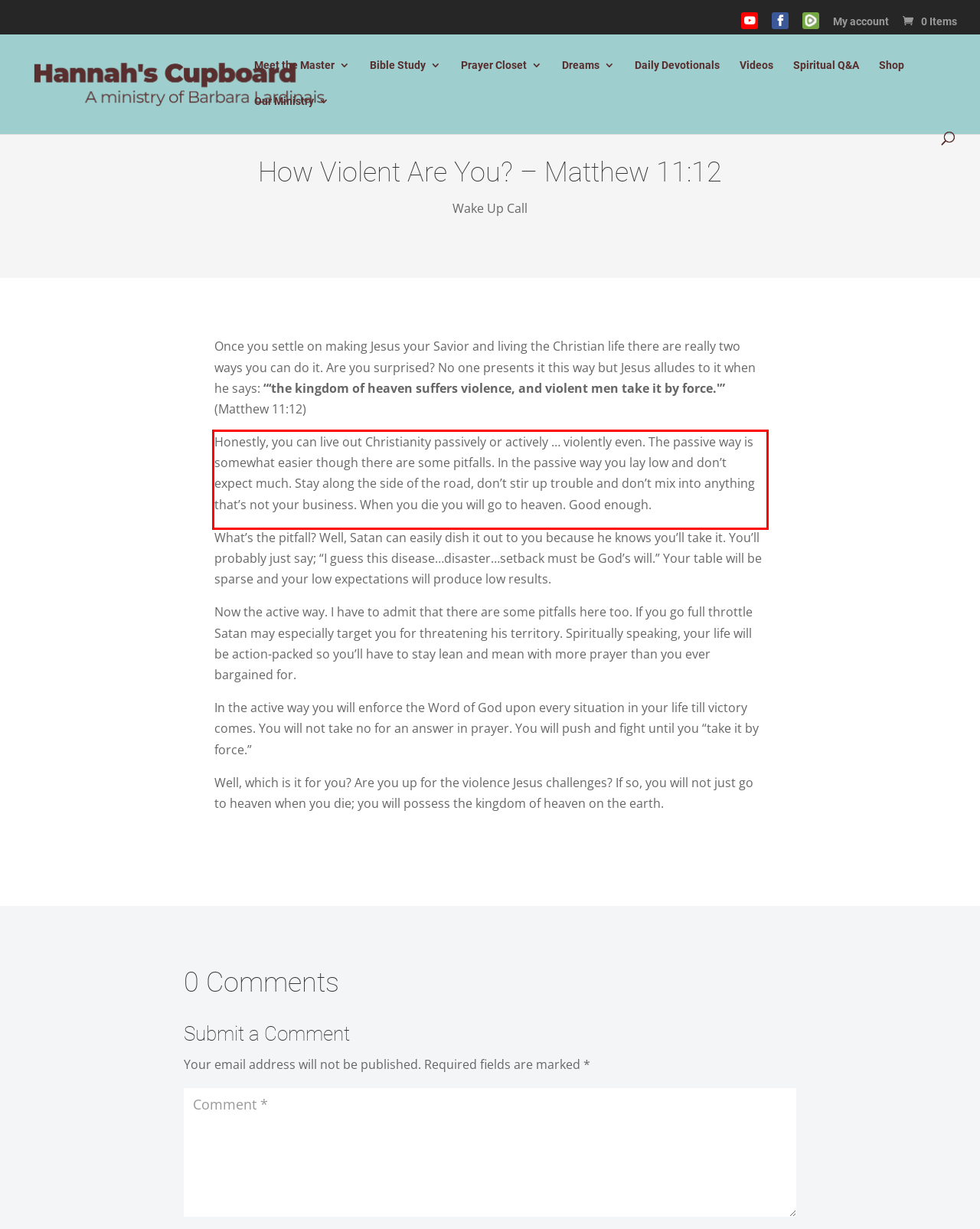Analyze the screenshot of the webpage and extract the text from the UI element that is inside the red bounding box.

Honestly, you can live out Christianity passively or actively … violently even. The passive way is somewhat easier though there are some pitfalls. In the passive way you lay low and don’t expect much. Stay along the side of the road, don’t stir up trouble and don’t mix into anything that’s not your business. When you die you will go to heaven. Good enough.